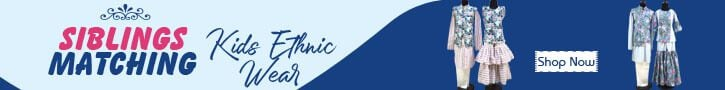Elaborate on all the elements present in the image.

The image showcases a vibrant and playful banner promoting "Siblings Matching Kids Ethnic Wear." The background features a gradient of blue hues, creating a visually appealing contrast with stylishly presented clothing items. On the left, the text prominently states "Siblings Matching," emphasizing the theme of coordinating outfits for siblings, while the phrase “Kids Ethnic Wear” highlights the traditional flair of the clothing. To the right, images depict a couple of fashionable ethnic outfits designed for children, thoughtfully arranged to capture attention. A clear, inviting "Shop Now" button encourages viewers to explore the collection further, making it a delightful introduction to stylish and culturally inspired fashion for kids.